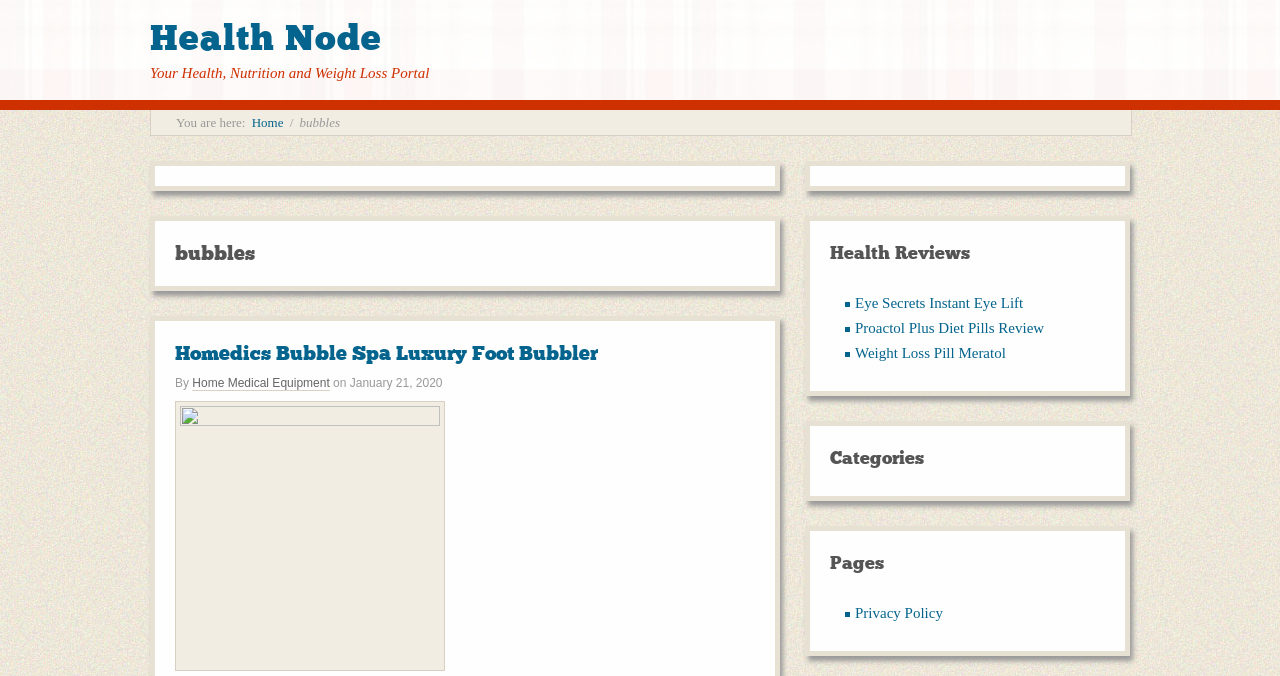Provide a thorough description of the webpage you see.

The webpage is titled "Bubbles – Health Node" and appears to be a health and wellness portal. At the top, there is a link to "Health Node" and a brief description "Your Health, Nutrition and Weight Loss Portal". Below this, there is a navigation section with a "You are here:" label, followed by links to "Home" and "bubbles", separated by a forward slash.

The main content of the page is divided into sections. The first section has a heading "bubbles" and features a prominent heading "Homedics Bubble Spa Luxury Foot Bubbler" with a link to the product. Below this, there is information about the product, including the author "Home Medical Equipment" and a publication date "Tuesday, January 21st, 2020, 5:08 am". To the right of this section, there is a large image that takes up most of the vertical space.

To the right of the first section, there are three columns of links. The first column is headed "Health Reviews" and features links to reviews of health products, including "Eye Secrets Instant Eye Lift", "Proactol Plus Diet Pills Review", and "Weight Loss Pill Meratol". The second column is headed "Categories" and the third column is headed "Pages". At the very bottom of the page, there is a link to the "Privacy Policy".

Overall, the webpage appears to be a health and wellness portal with a focus on product reviews and information.